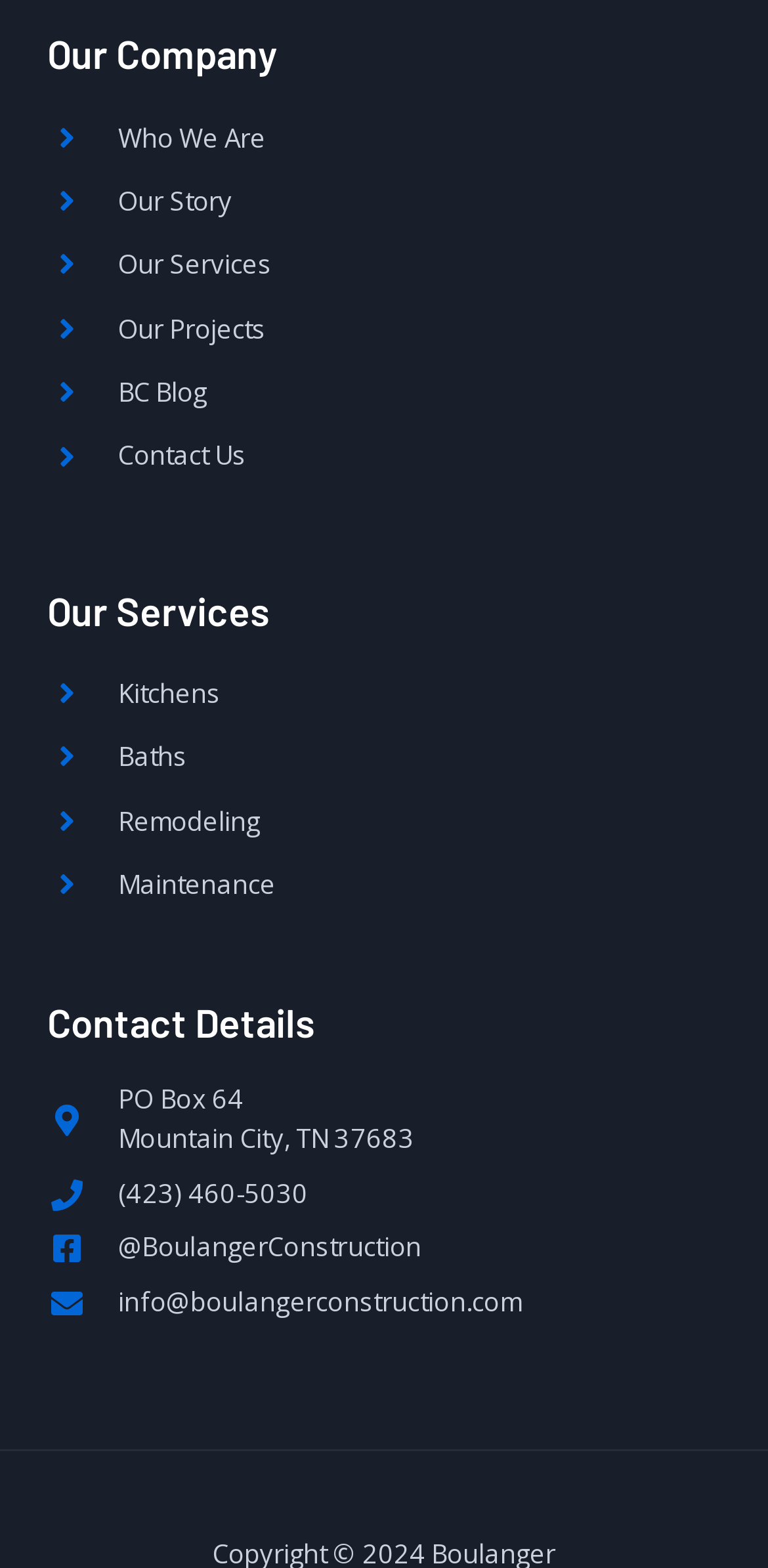Please identify the bounding box coordinates of the element on the webpage that should be clicked to follow this instruction: "Click on 'Our Company'". The bounding box coordinates should be given as four float numbers between 0 and 1, formatted as [left, top, right, bottom].

[0.062, 0.019, 0.362, 0.05]